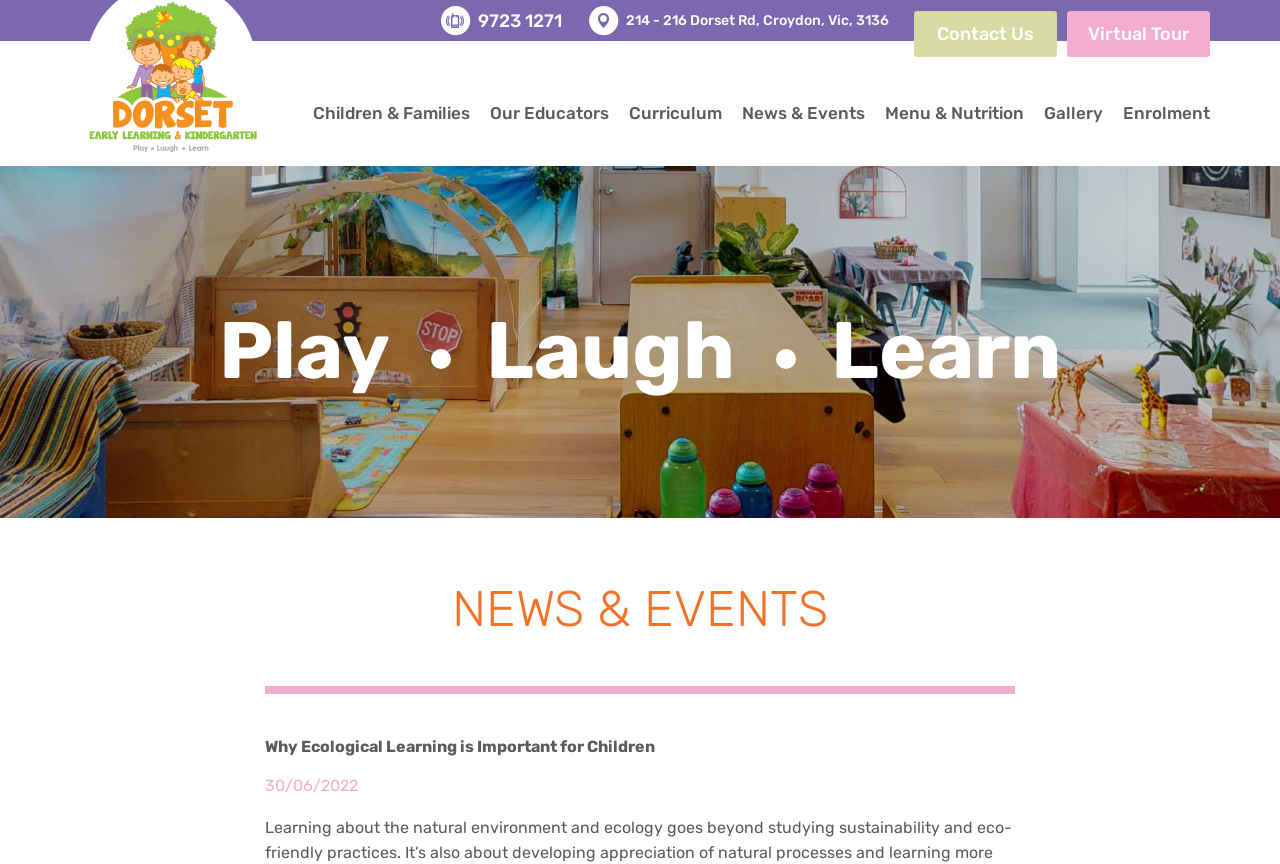Find the bounding box coordinates of the clickable element required to execute the following instruction: "Explore the 'Gallery'". Provide the coordinates as four float numbers between 0 and 1, i.e., [left, top, right, bottom].

[0.808, 0.113, 0.87, 0.149]